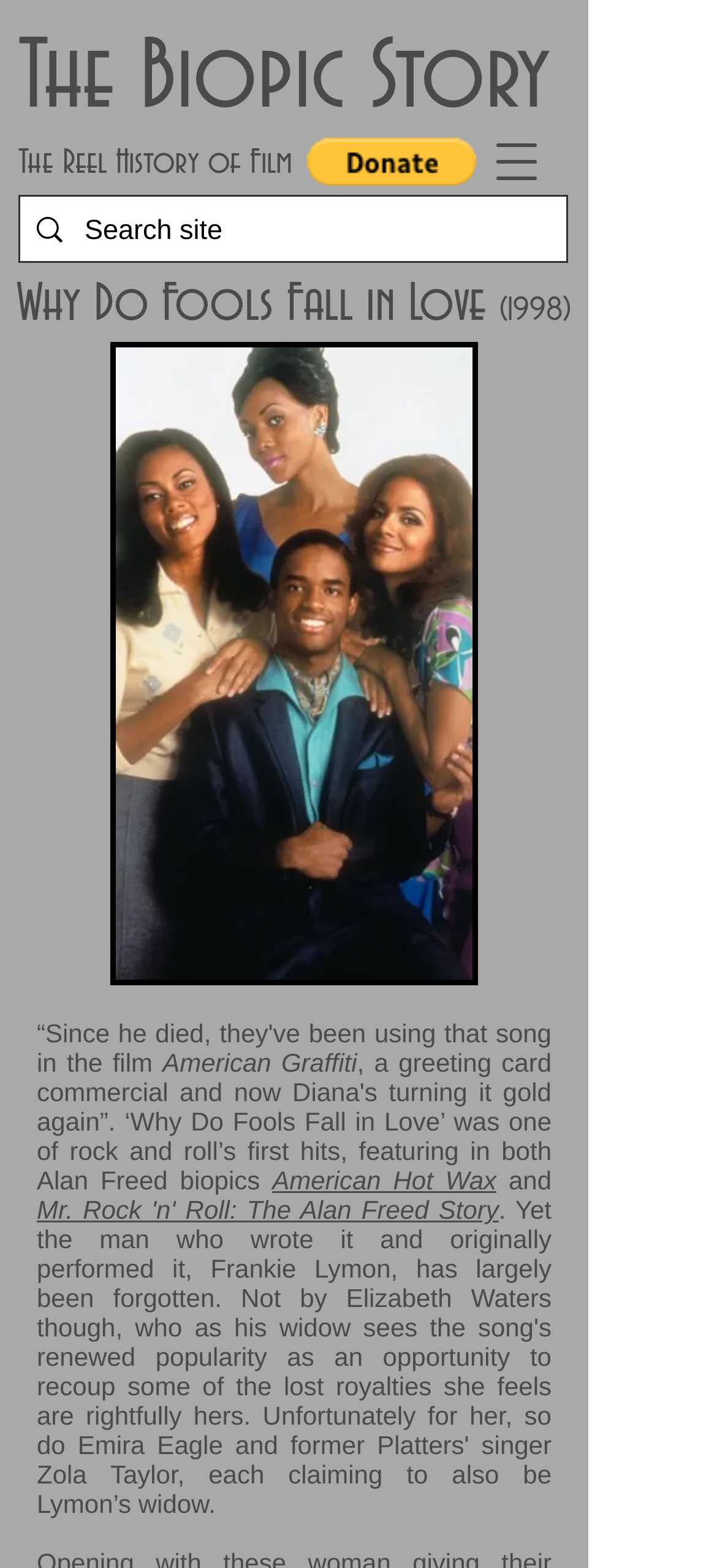Determine the bounding box for the UI element as described: "aria-label="Search site" name="q" placeholder="Search site"". The coordinates should be represented as four float numbers between 0 and 1, formatted as [left, top, right, bottom].

[0.118, 0.125, 0.692, 0.169]